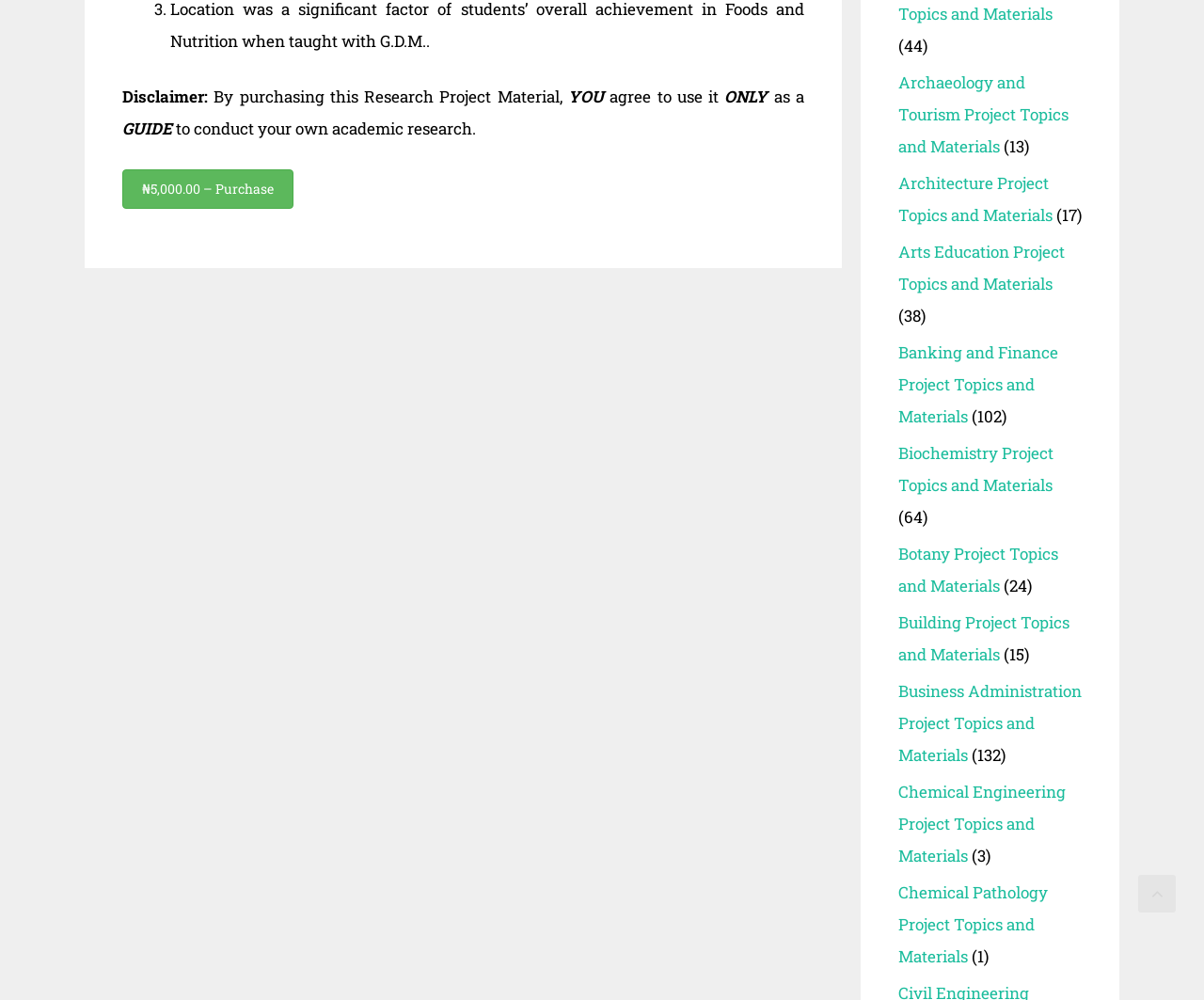Please locate the bounding box coordinates of the element that needs to be clicked to achieve the following instruction: "Purchase the research project material". The coordinates should be four float numbers between 0 and 1, i.e., [left, top, right, bottom].

[0.102, 0.169, 0.244, 0.208]